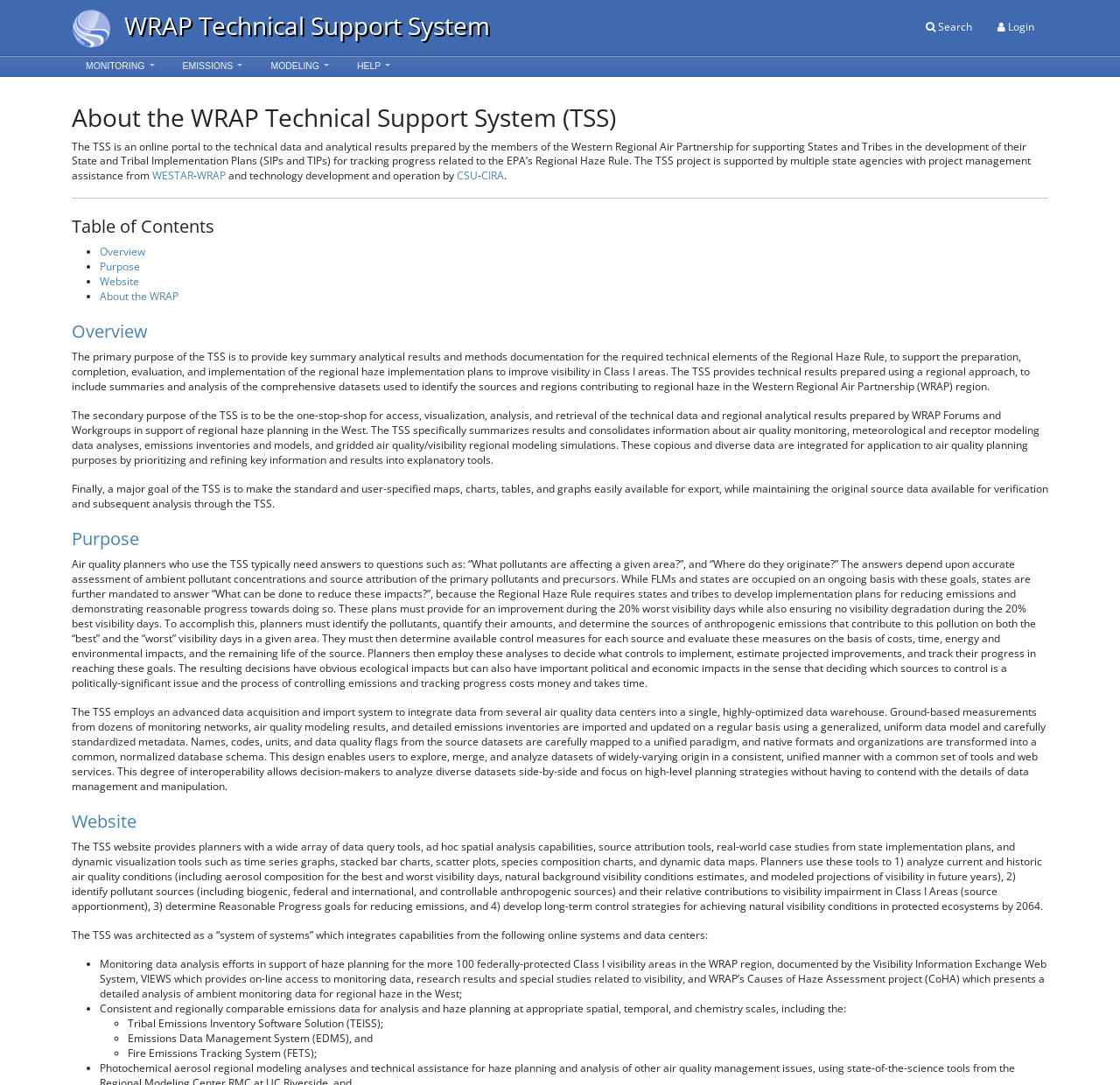Identify the text that serves as the heading for the webpage and generate it.

About the WRAP Technical Support System (TSS)